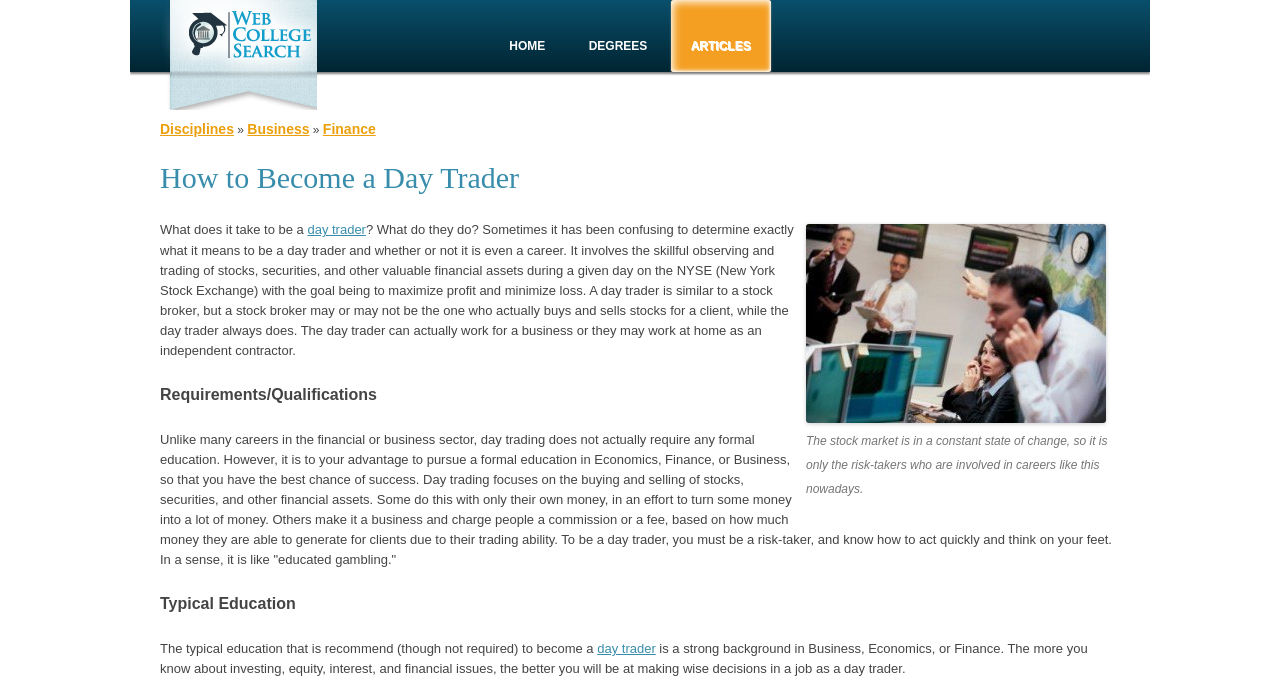Please provide the bounding box coordinates in the format (top-left x, top-left y, bottom-right x, bottom-right y). Remember, all values are floating point numbers between 0 and 1. What is the bounding box coordinate of the region described as: Business

[0.193, 0.176, 0.242, 0.199]